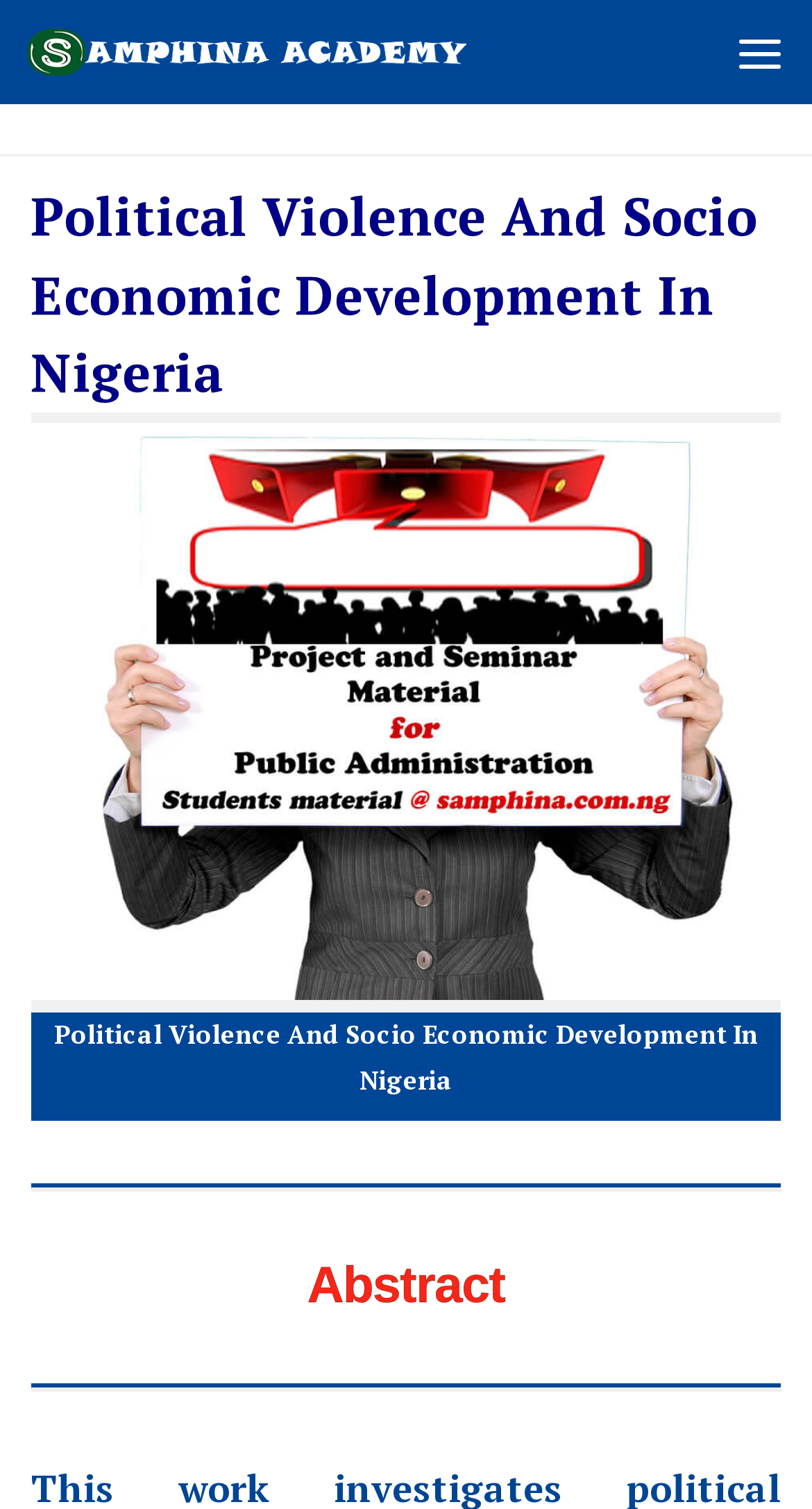Describe all the visual and textual components of the webpage comprehensively.

The webpage is about a research project on "Political Violence And Socio Economic Development In Nigeria" for Public Administration. At the top left, there is a link to "Skip to content". Next to it, on the same horizontal level, is a link to "Samphina Academy" accompanied by an image with the same name. 

On the top right, there is a button labeled "Menu". When expanded, it reveals a section with a heading that matches the title of the project. Below the heading, there is a large image related to the project, described as "Project and Seminar material for Public Administration". 

Further down, there is a horizontal separator, followed by a heading labeled "Abstract". Another horizontal separator is placed below the "Abstract" heading.